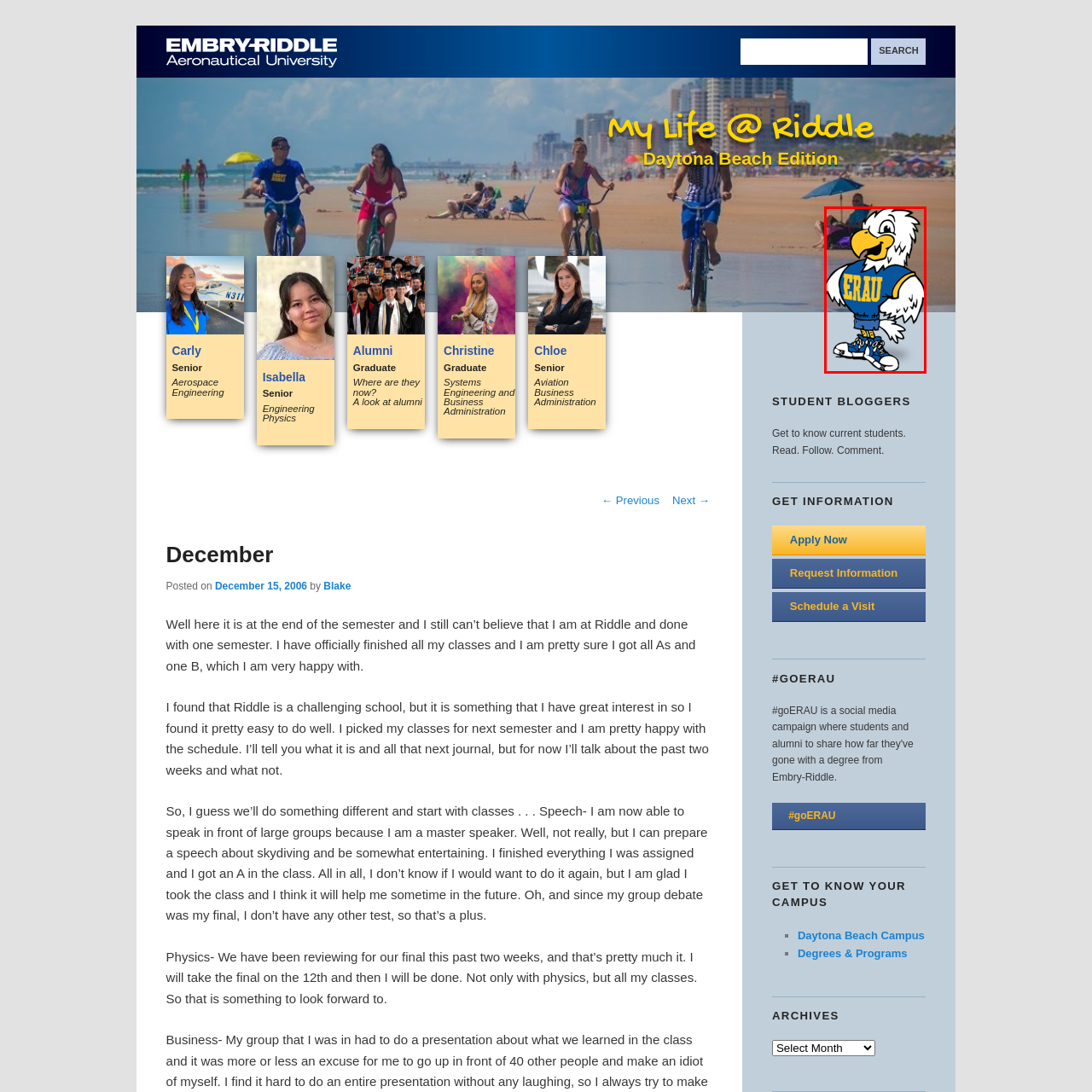Carefully examine the image inside the red box and generate a detailed caption for it.

The image features the mascot of Embry-Riddle Aeronautical University, a stylized eagle character representing school spirit and enthusiasm. Dressed in a blue athletic jersey emblazoned with "ERAU" in bright yellow letters, the mascot also sports matching blue shorts and sneakers, emphasizing a sporty and vibrant appearance. The character stands confidently with a friendly smile, embodying the pride and energy of the university community, which is known for its focus on aerospace and aviation disciplines. This image captures the essence of student life at Embry-Riddle, celebrating camaraderie and school pride among students and alumni alike.